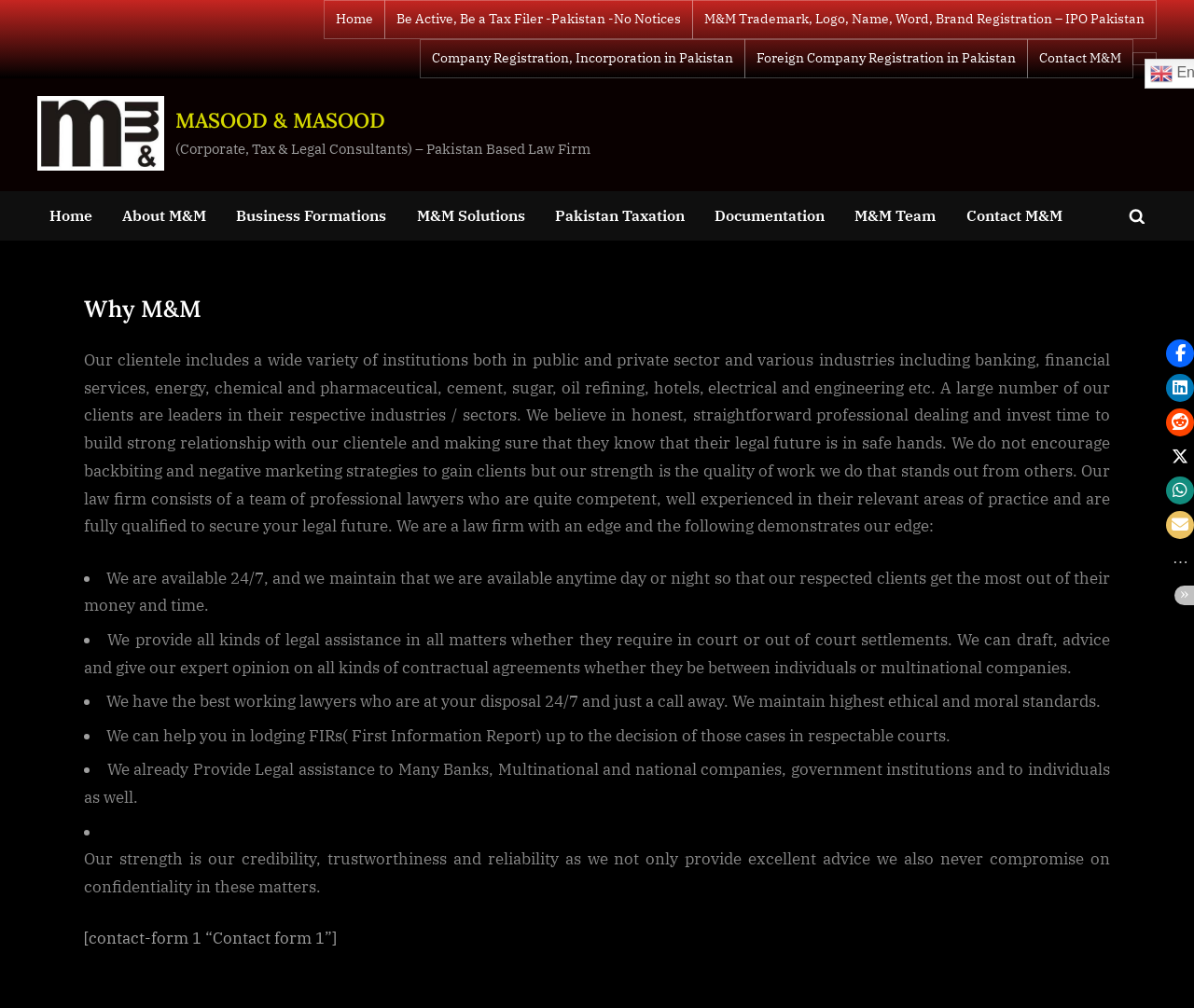Refer to the image and answer the question with as much detail as possible: What kind of legal assistance does the law firm provide?

This answer can be obtained by looking at the StaticText element with the text 'We provide all kinds of legal assistance in all matters whether they require in court or out of court settlements.' which explicitly states that the law firm provides all kinds of legal assistance.